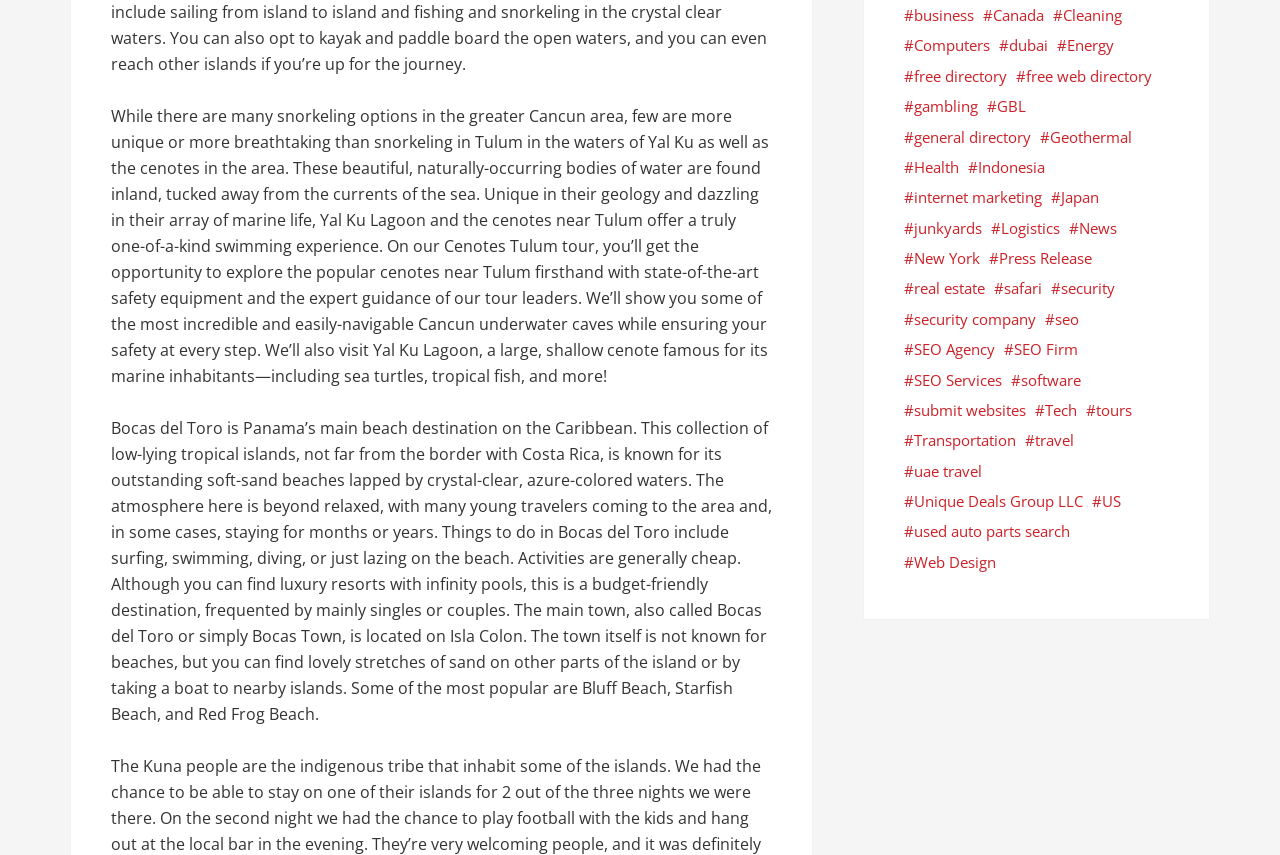Give a one-word or one-phrase response to the question:
What is Bocas del Toro known for?

outstanding soft-sand beaches